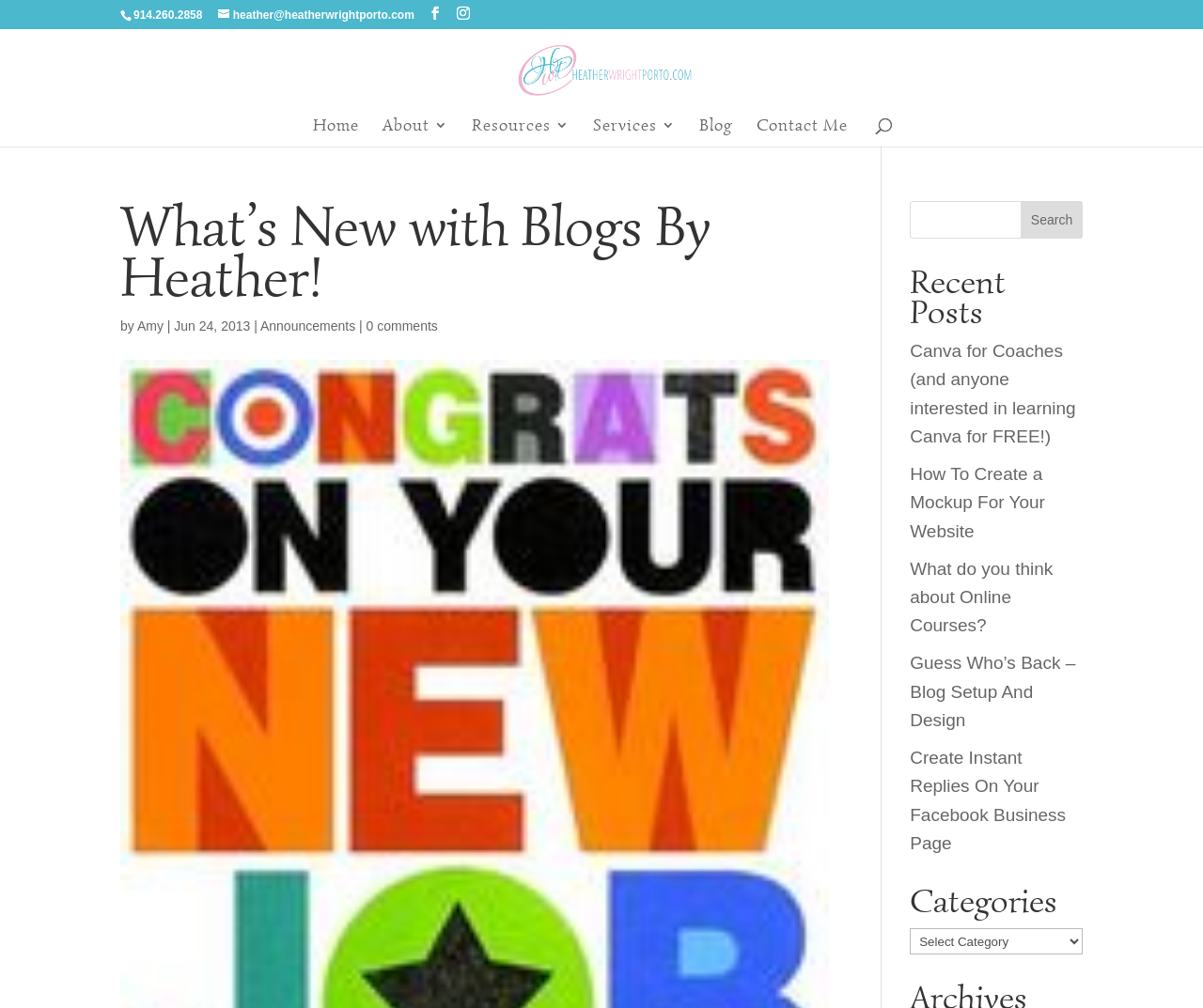Show me the bounding box coordinates of the clickable region to achieve the task as per the instruction: "contact me".

[0.629, 0.117, 0.705, 0.145]